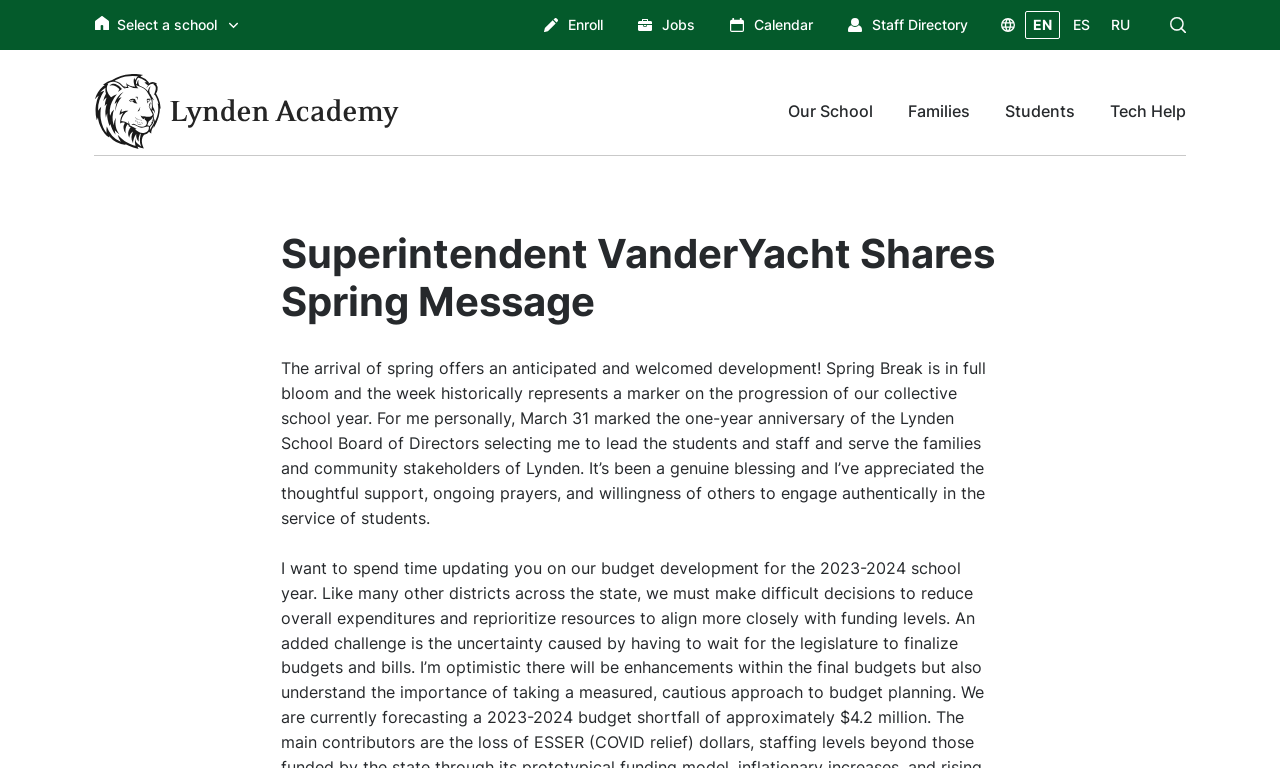What is the main heading of this webpage? Please extract and provide it.

Superintendent VanderYacht Shares Spring Message